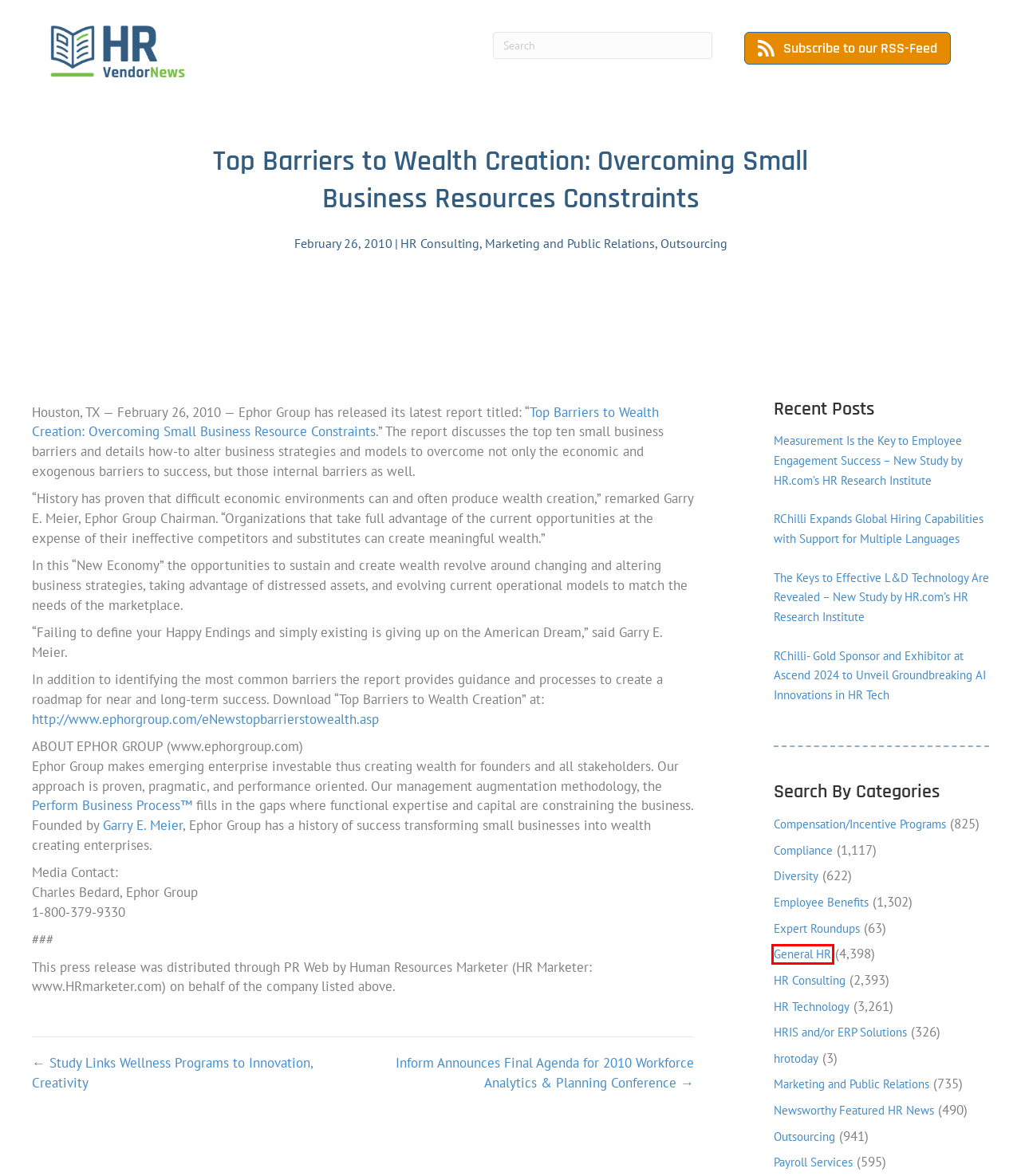Examine the screenshot of a webpage with a red bounding box around a specific UI element. Identify which webpage description best matches the new webpage that appears after clicking the element in the red bounding box. Here are the candidates:
A. Payroll Services Archives - HR Vendor News
B. Expert Roundups Archives - HR Vendor News
C. Study Links Wellness Programs to Innovation, Creativity - HR Vendor News
D. HR Vendor News
E. General HR Archives - HR Vendor News
F. hrotoday Archives - HR Vendor News
G. Compensation/Incentive Programs Archives - HR Vendor News
H. HR Technology Archives - HR Vendor News

E